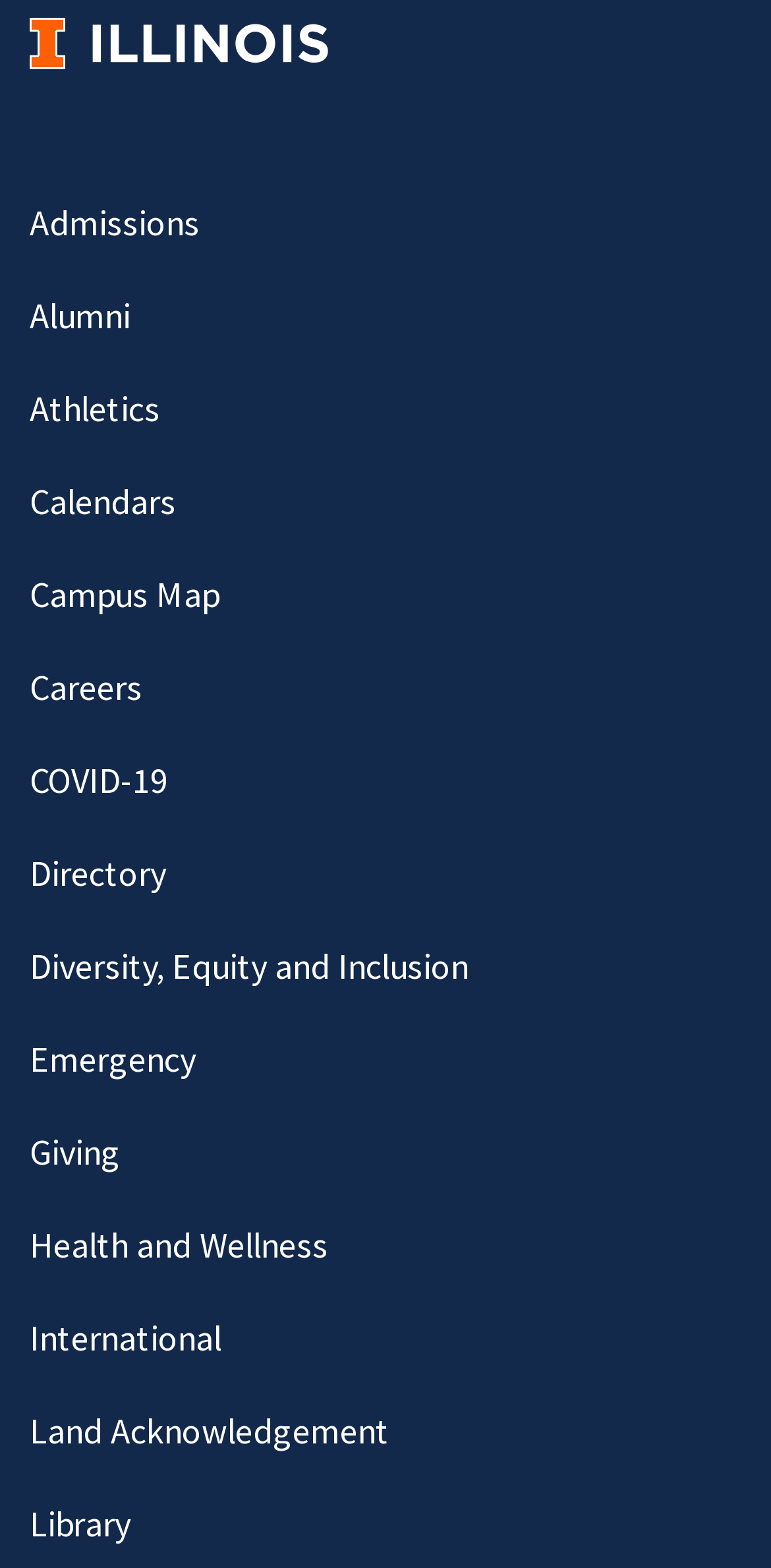Kindly provide the bounding box coordinates of the section you need to click on to fulfill the given instruction: "Go to Admissions".

[0.038, 0.117, 0.259, 0.168]